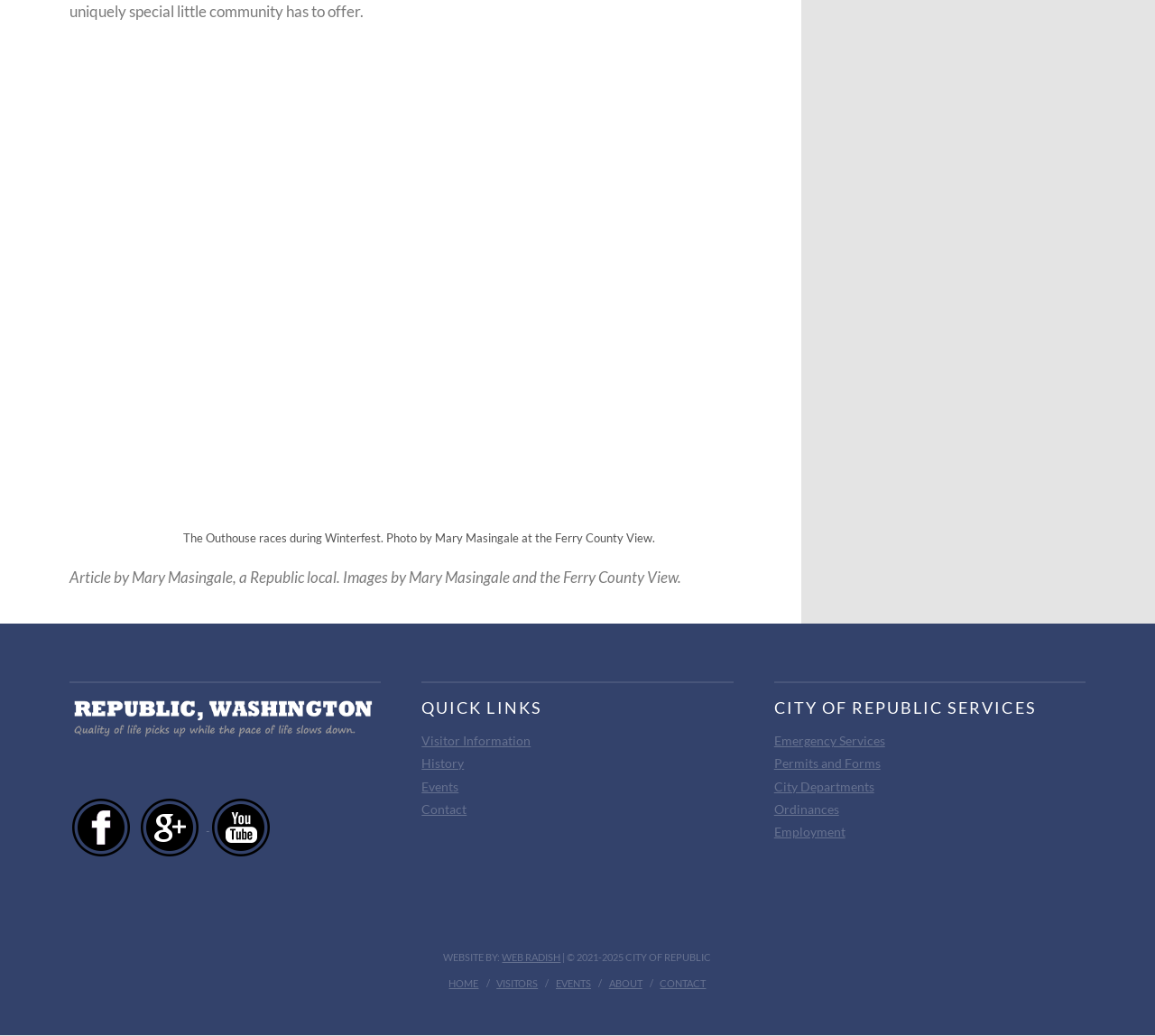Identify the bounding box for the given UI element using the description provided. Coordinates should be in the format (top-left x, top-left y, bottom-right x, bottom-right y) and must be between 0 and 1. Here is the description: Permits and Forms

[0.67, 0.729, 0.762, 0.744]